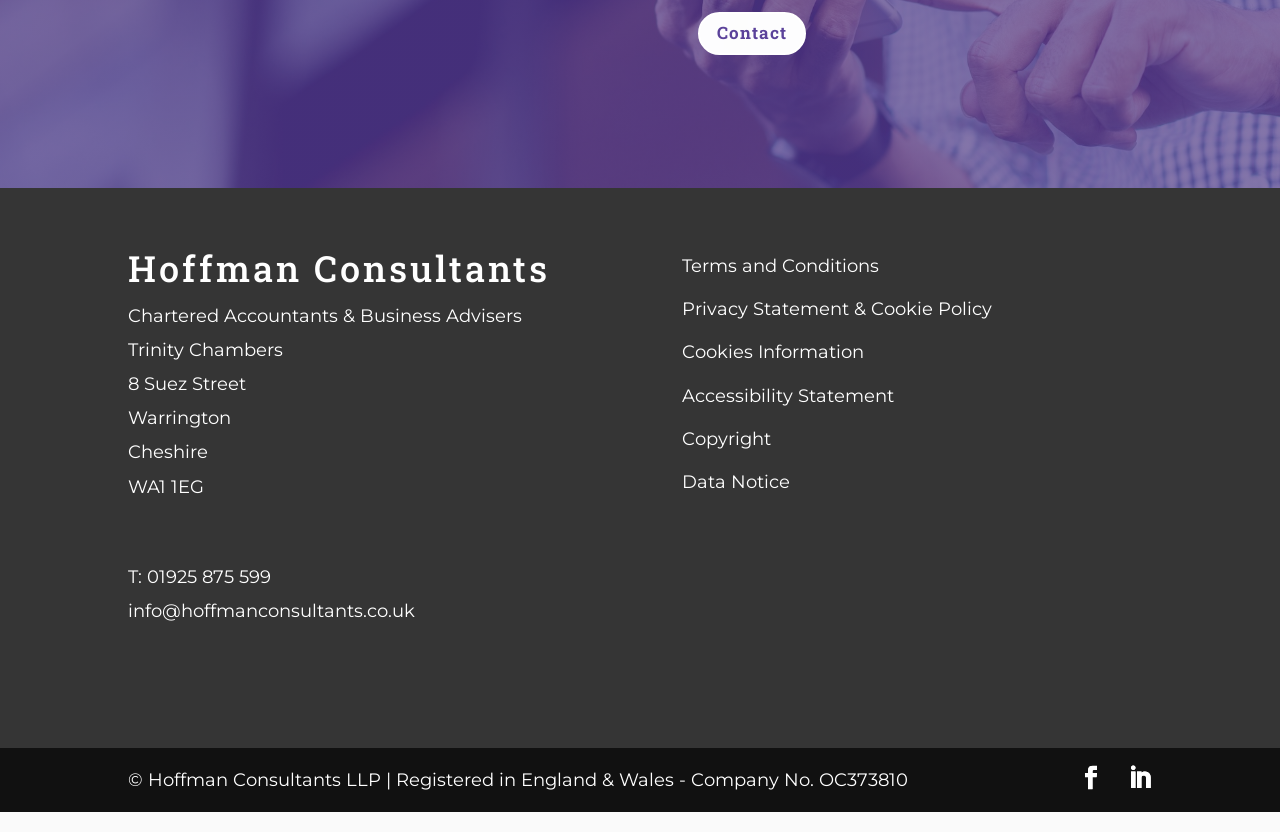Indicate the bounding box coordinates of the element that must be clicked to execute the instruction: "View Terms and Conditions". The coordinates should be given as four float numbers between 0 and 1, i.e., [left, top, right, bottom].

[0.533, 0.306, 0.687, 0.333]